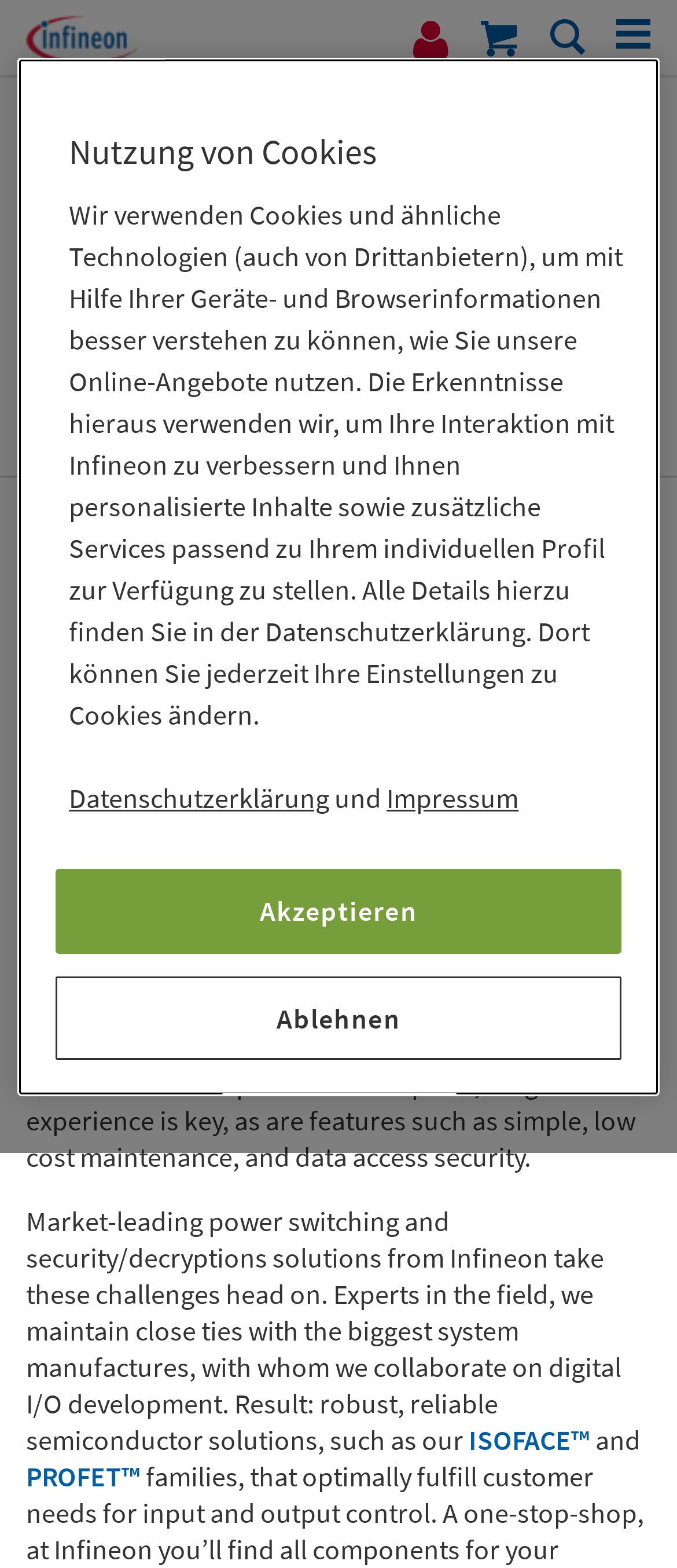Could you find the bounding box coordinates of the clickable area to complete this instruction: "Learn more about ISOFACE"?

[0.692, 0.907, 0.872, 0.93]